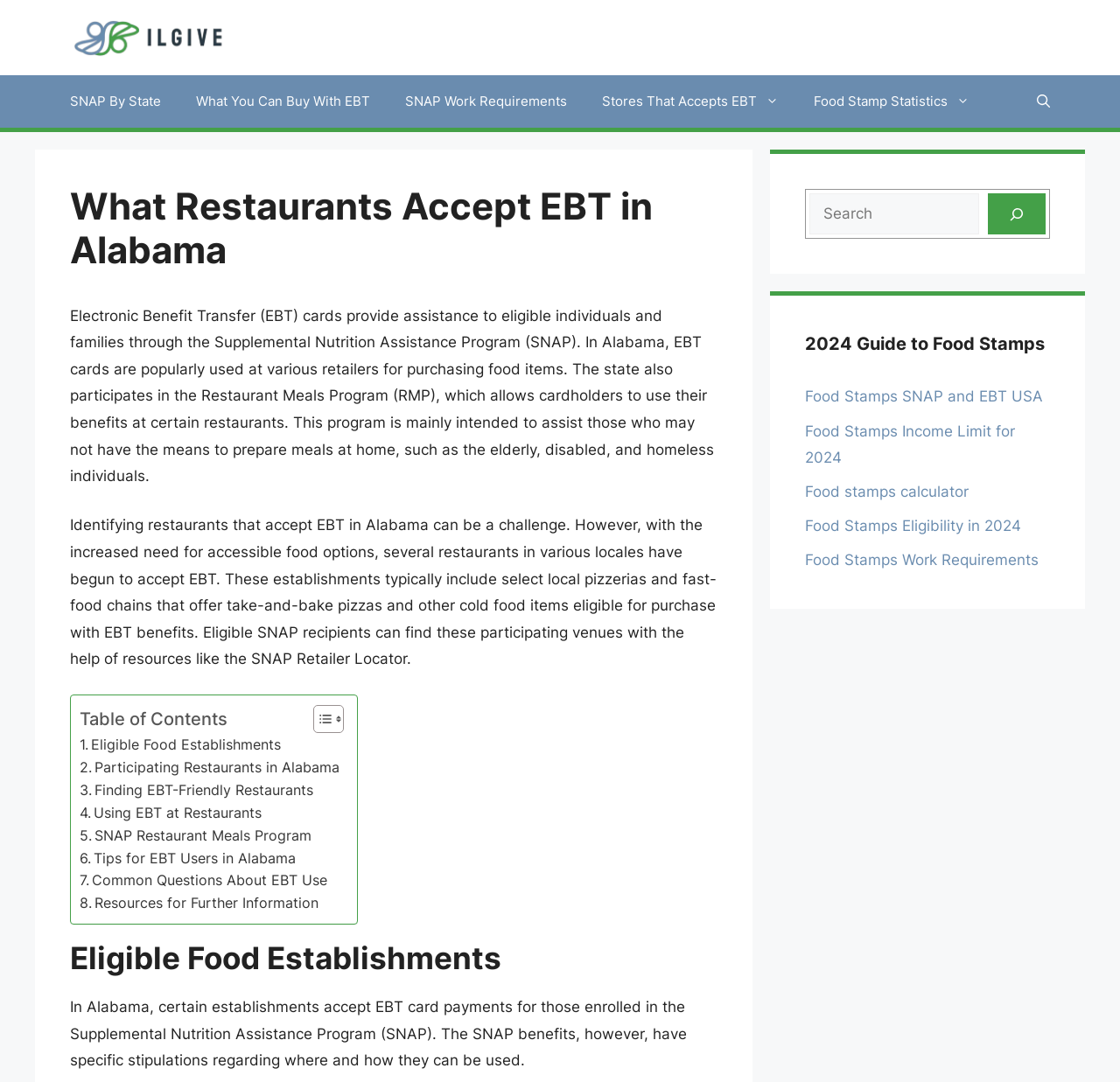Identify the bounding box coordinates of the clickable region required to complete the instruction: "Search for a specific topic". The coordinates should be given as four float numbers within the range of 0 and 1, i.e., [left, top, right, bottom].

[0.91, 0.069, 0.953, 0.118]